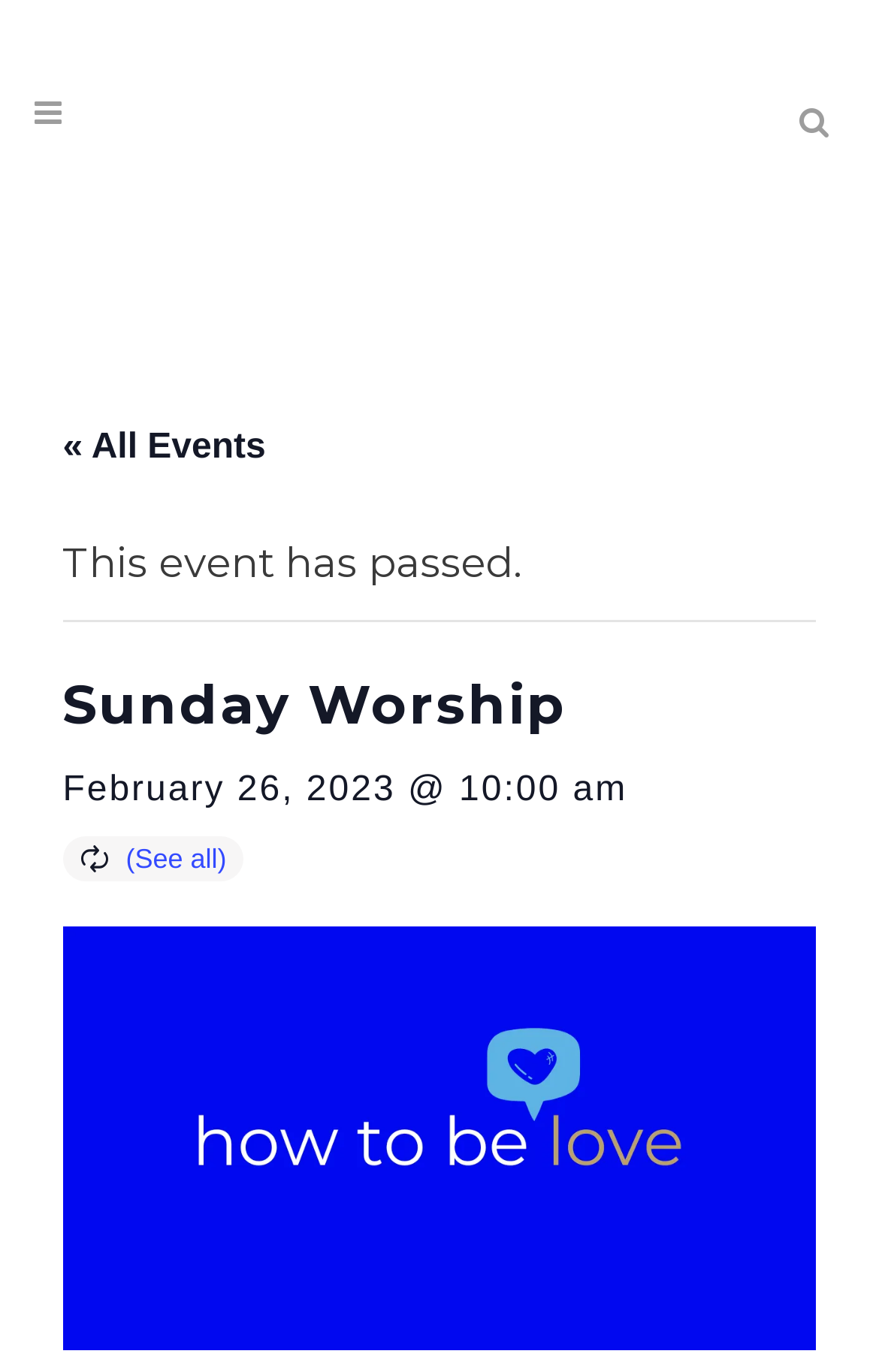What is the purpose of the link with the text '(See all)'?
Please ensure your answer to the question is detailed and covers all necessary aspects.

I inferred the purpose of the link by looking at its text content '(See all)' and its position near the event information, suggesting that it leads to a page with more events.